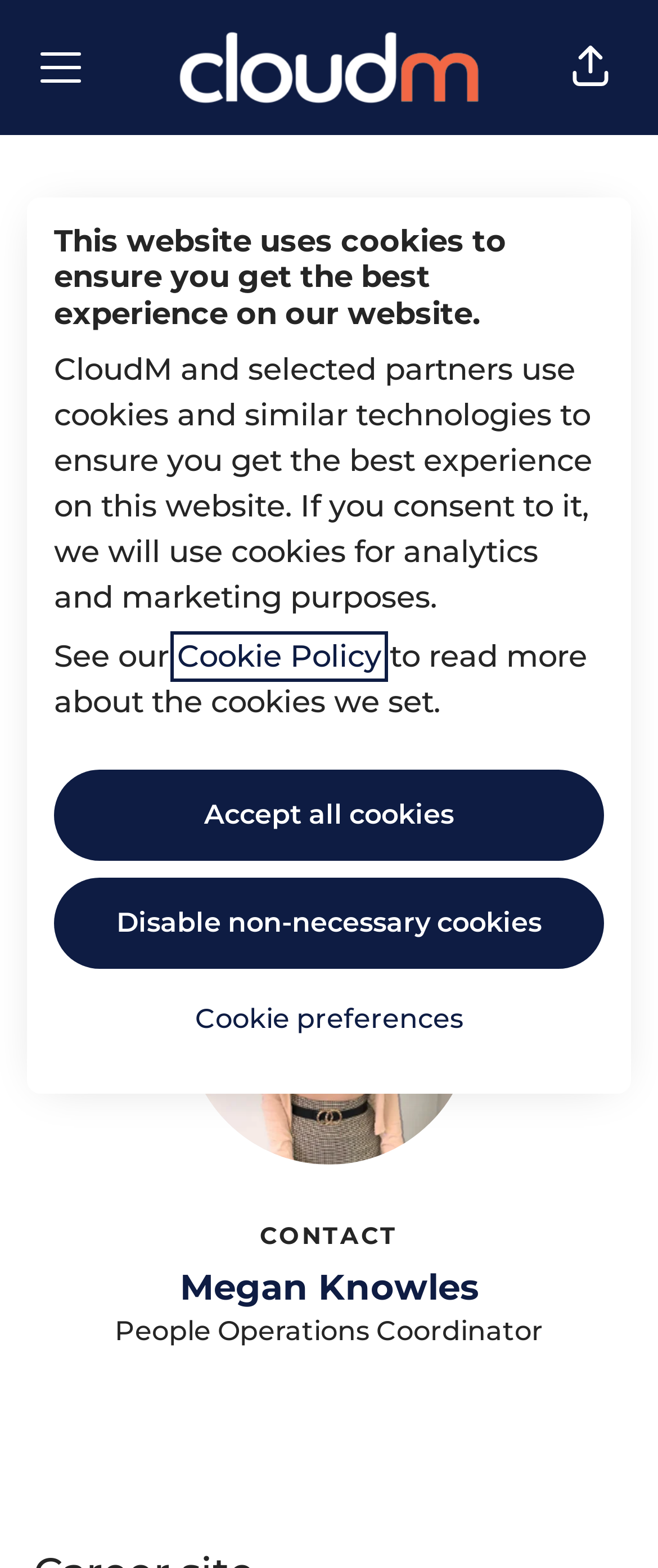Show me the bounding box coordinates of the clickable region to achieve the task as per the instruction: "Check the recommended CBD oil dosage".

None